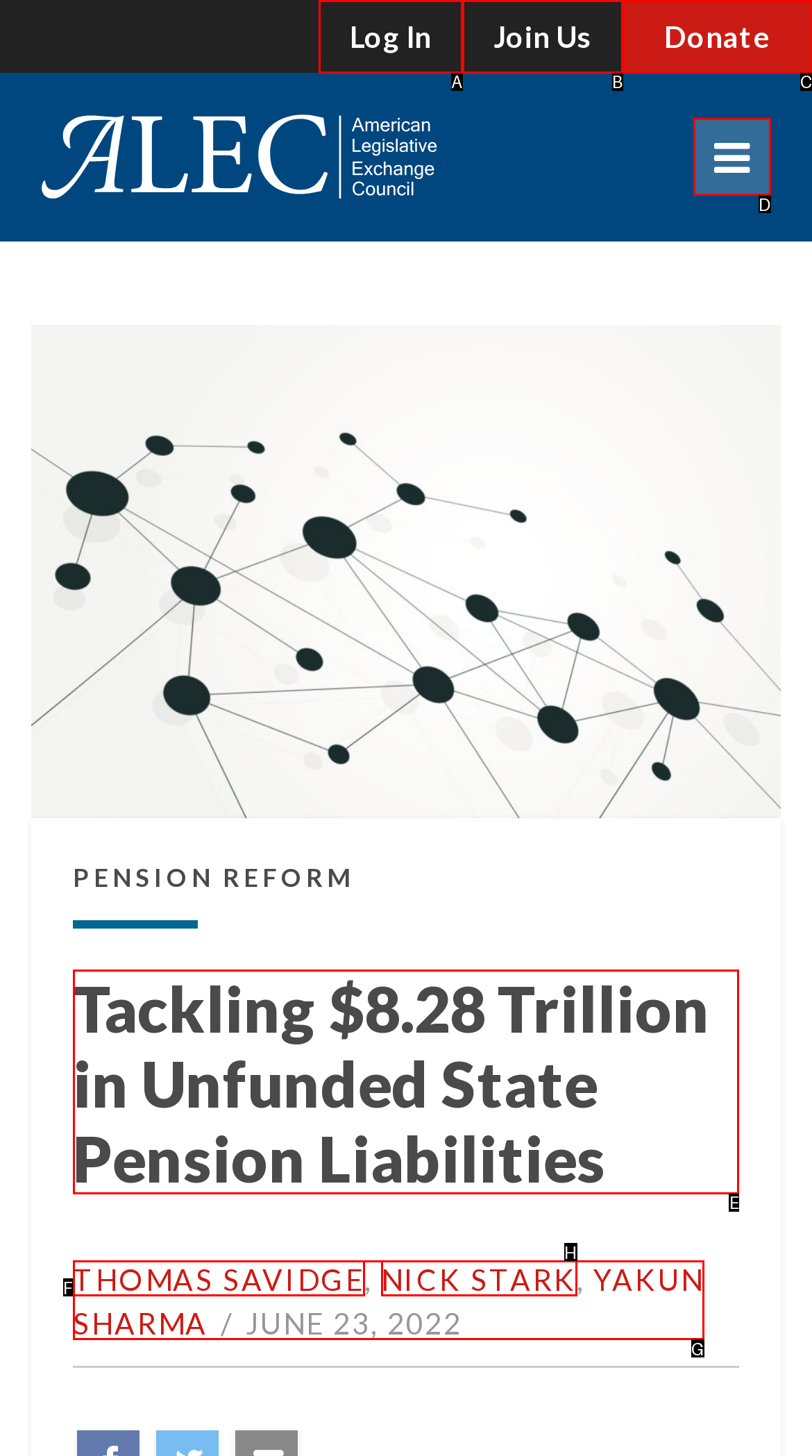Specify which UI element should be clicked to accomplish the task: read about Tackling $8.28 Trillion in Unfunded State Pension Liabilities. Answer with the letter of the correct choice.

E